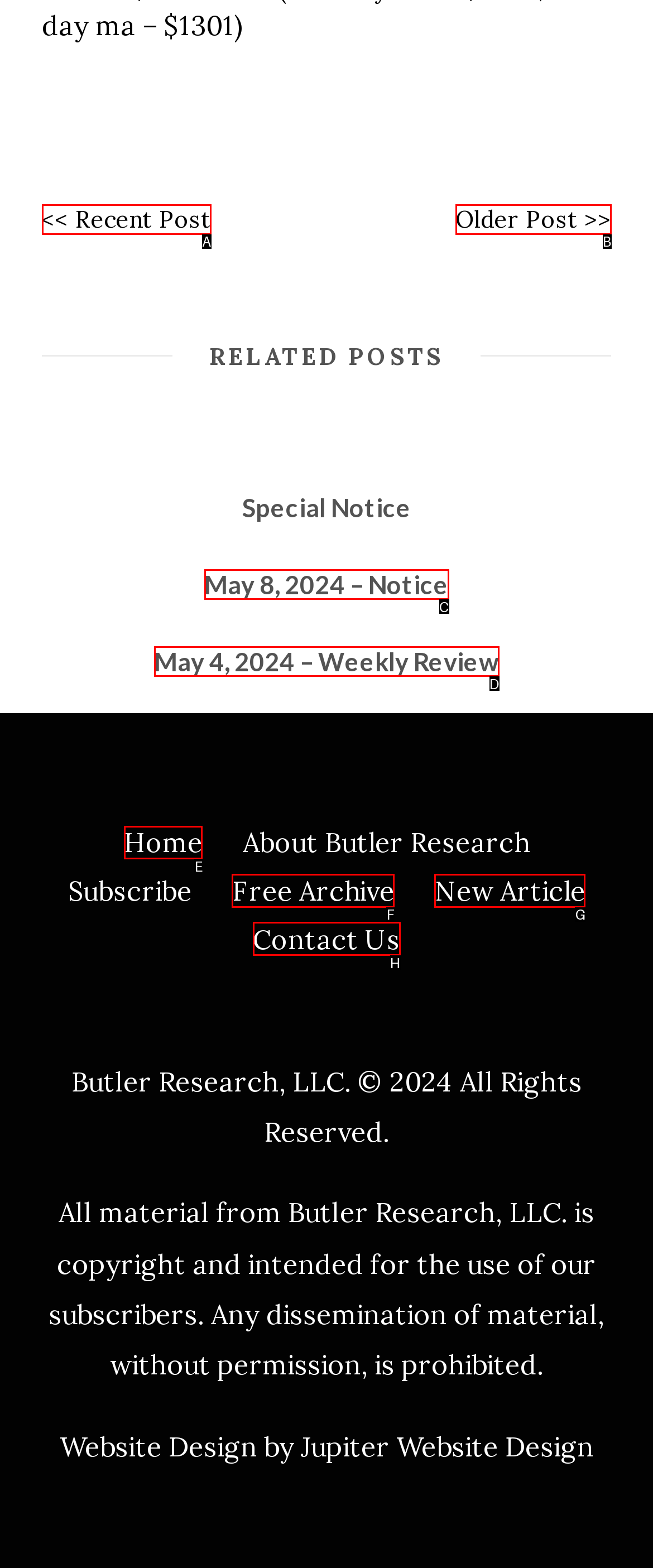Please identify the correct UI element to click for the task: go to home page Respond with the letter of the appropriate option.

E